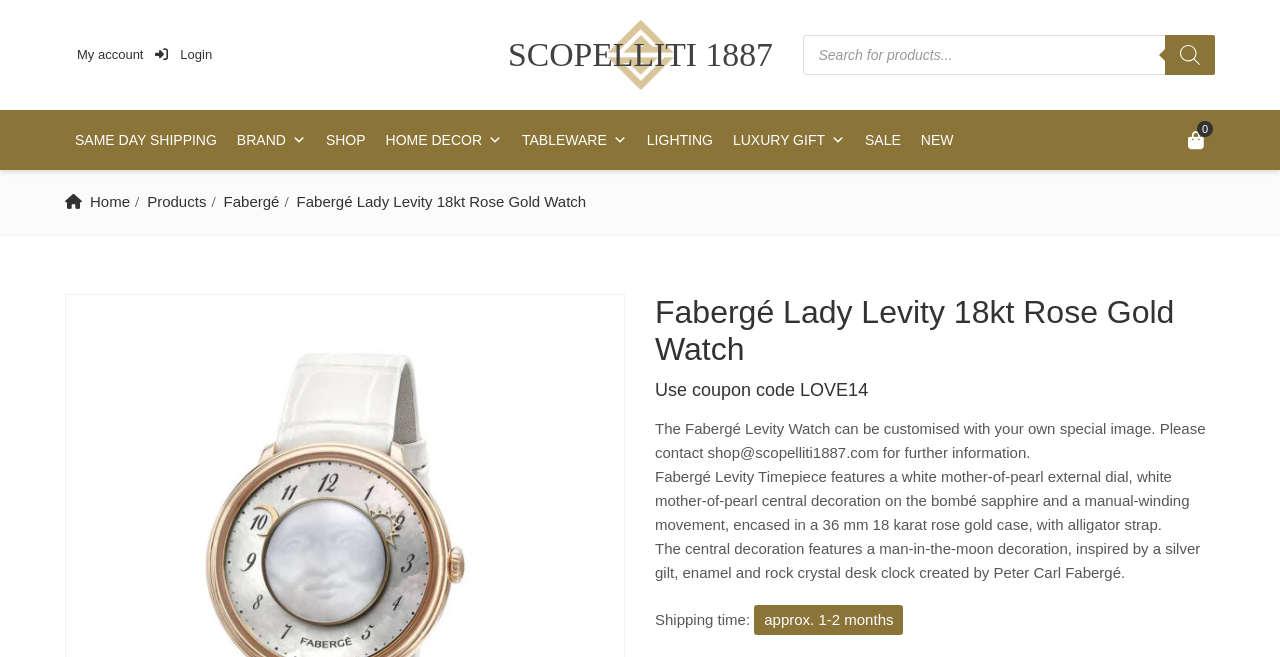What is the inspiration for the central decoration?
Refer to the image and provide a one-word or short phrase answer.

a silver gilt, enamel and rock crystal desk clock created by Peter Carl Fabergé